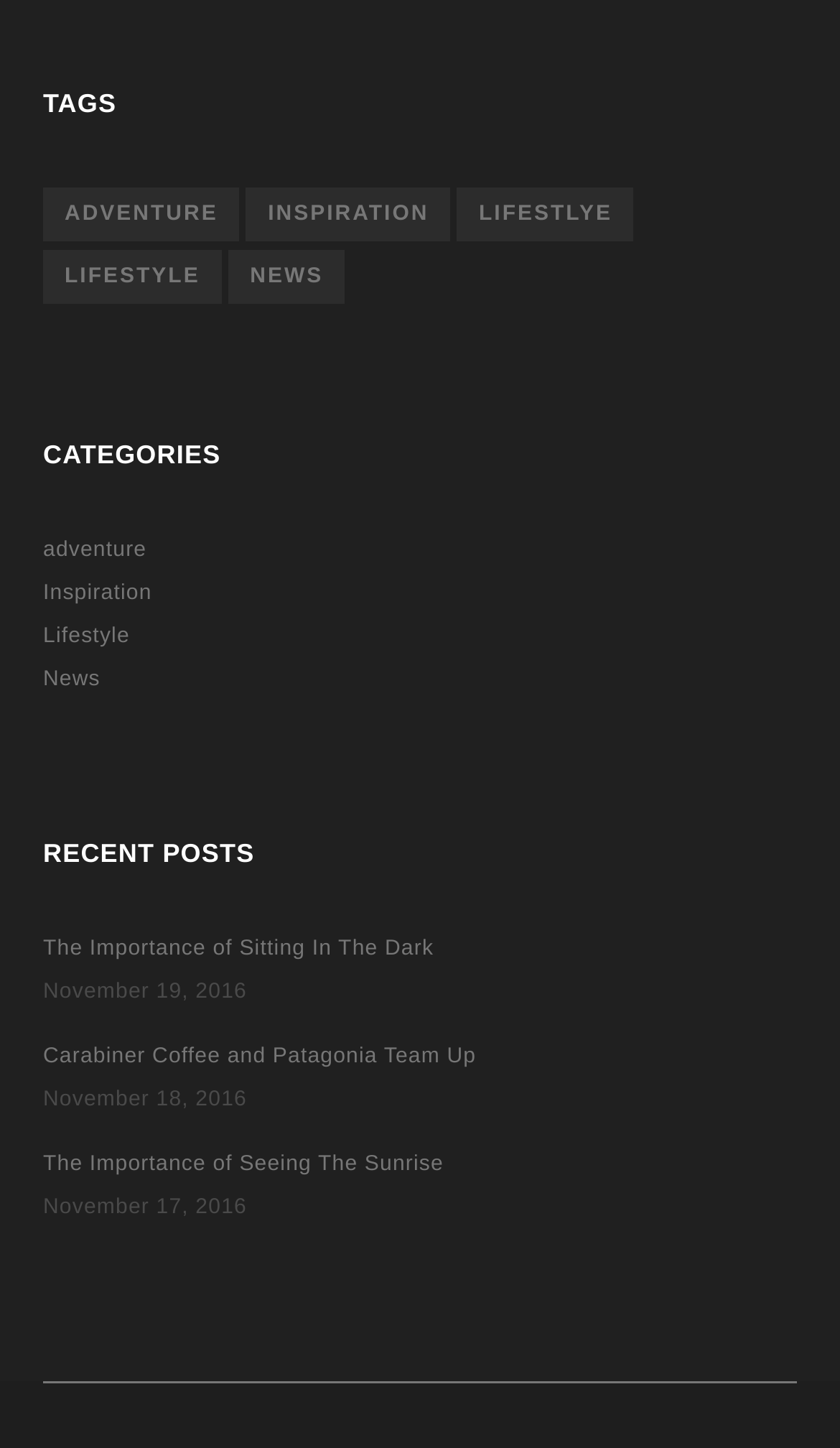Pinpoint the bounding box coordinates of the area that must be clicked to complete this instruction: "Click on Adventure category".

[0.051, 0.13, 0.285, 0.167]